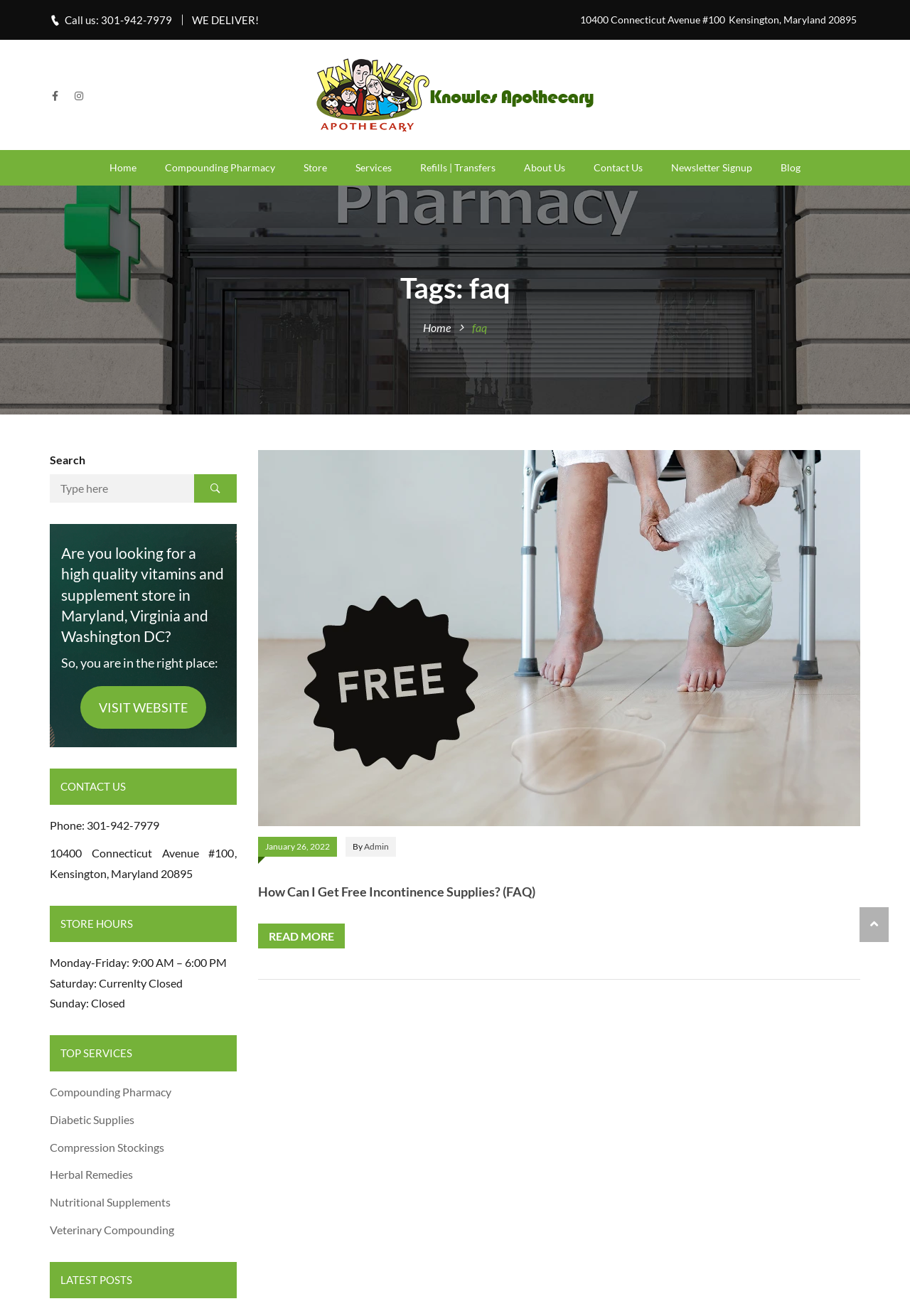Locate the bounding box coordinates of the element I should click to achieve the following instruction: "Search for something".

[0.055, 0.36, 0.213, 0.382]